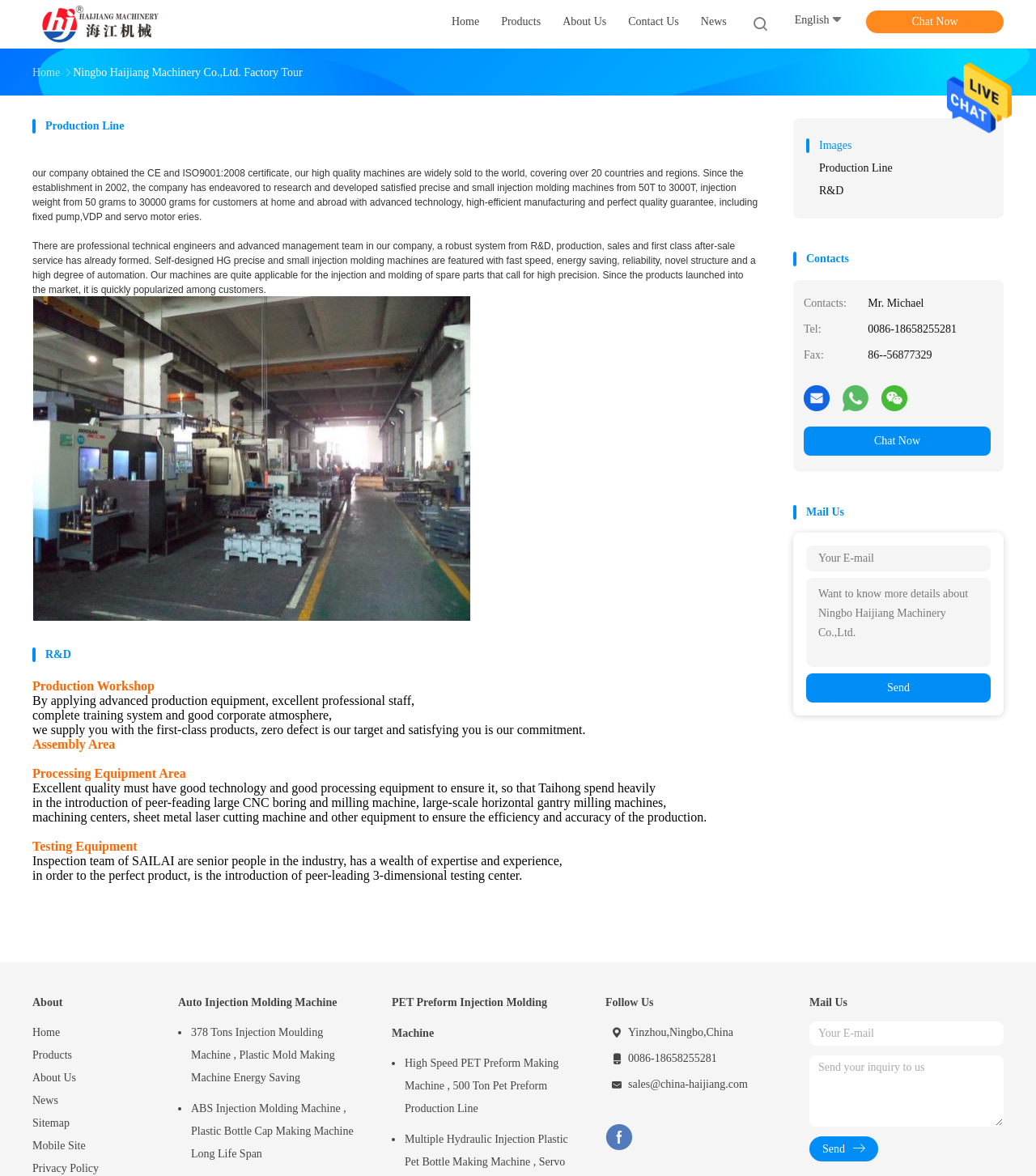Please identify the bounding box coordinates of the clickable element to fulfill the following instruction: "Click About". The coordinates should be four float numbers between 0 and 1, i.e., [left, top, right, bottom].

[0.031, 0.847, 0.06, 0.858]